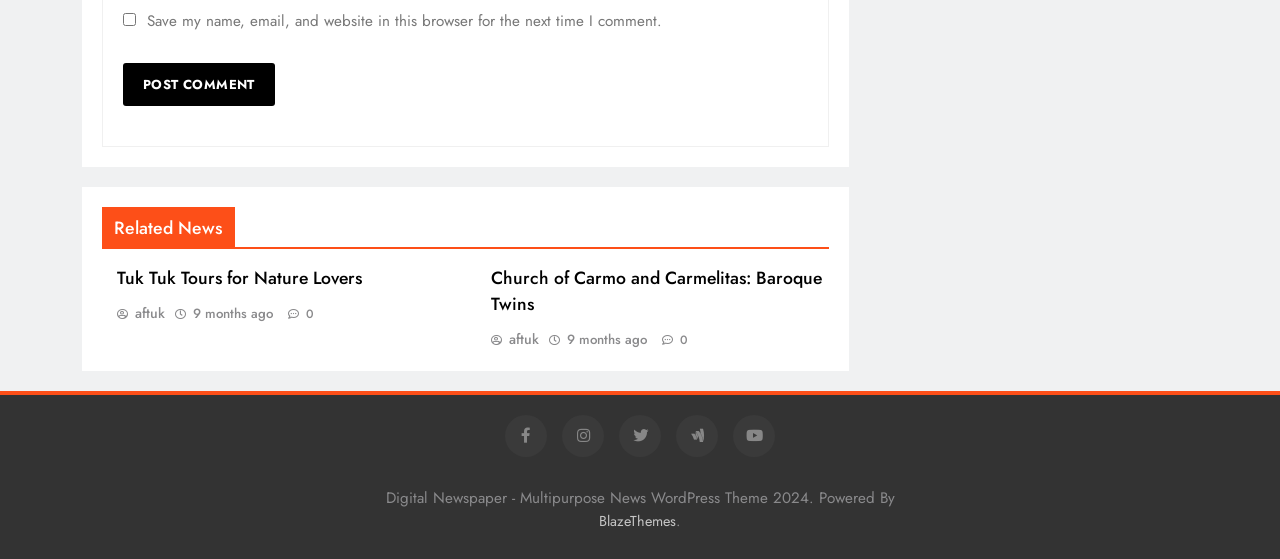Please locate the bounding box coordinates of the element that should be clicked to achieve the given instruction: "Read Tuk Tuk Tours for Nature Lovers".

[0.091, 0.474, 0.283, 0.521]